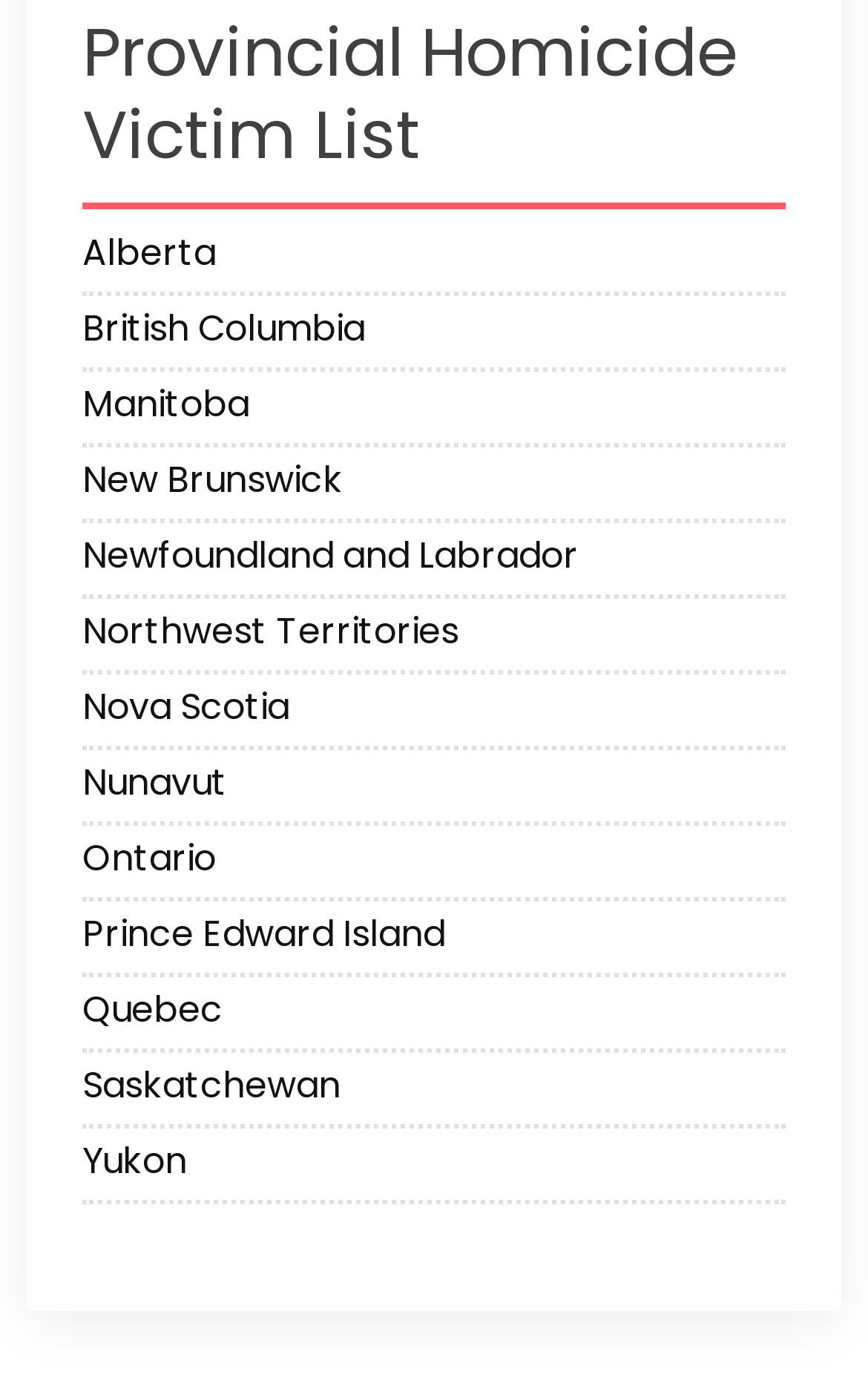Can you specify the bounding box coordinates for the region that should be clicked to fulfill this instruction: "Go to British Columbia's homicide victim page".

[0.095, 0.217, 0.905, 0.264]